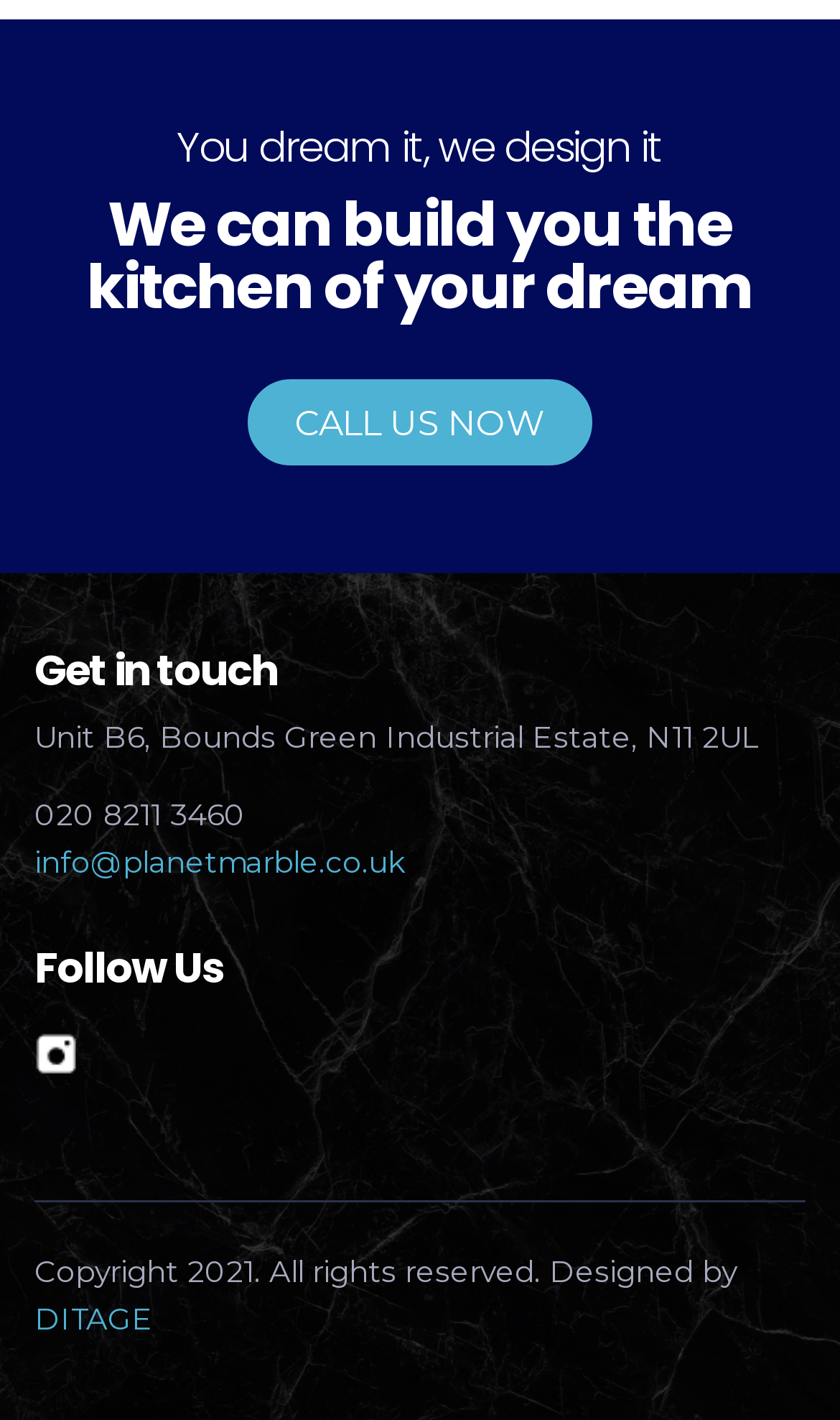What is the name of the company that designed the website?
Refer to the screenshot and answer in one word or phrase.

DITAGE